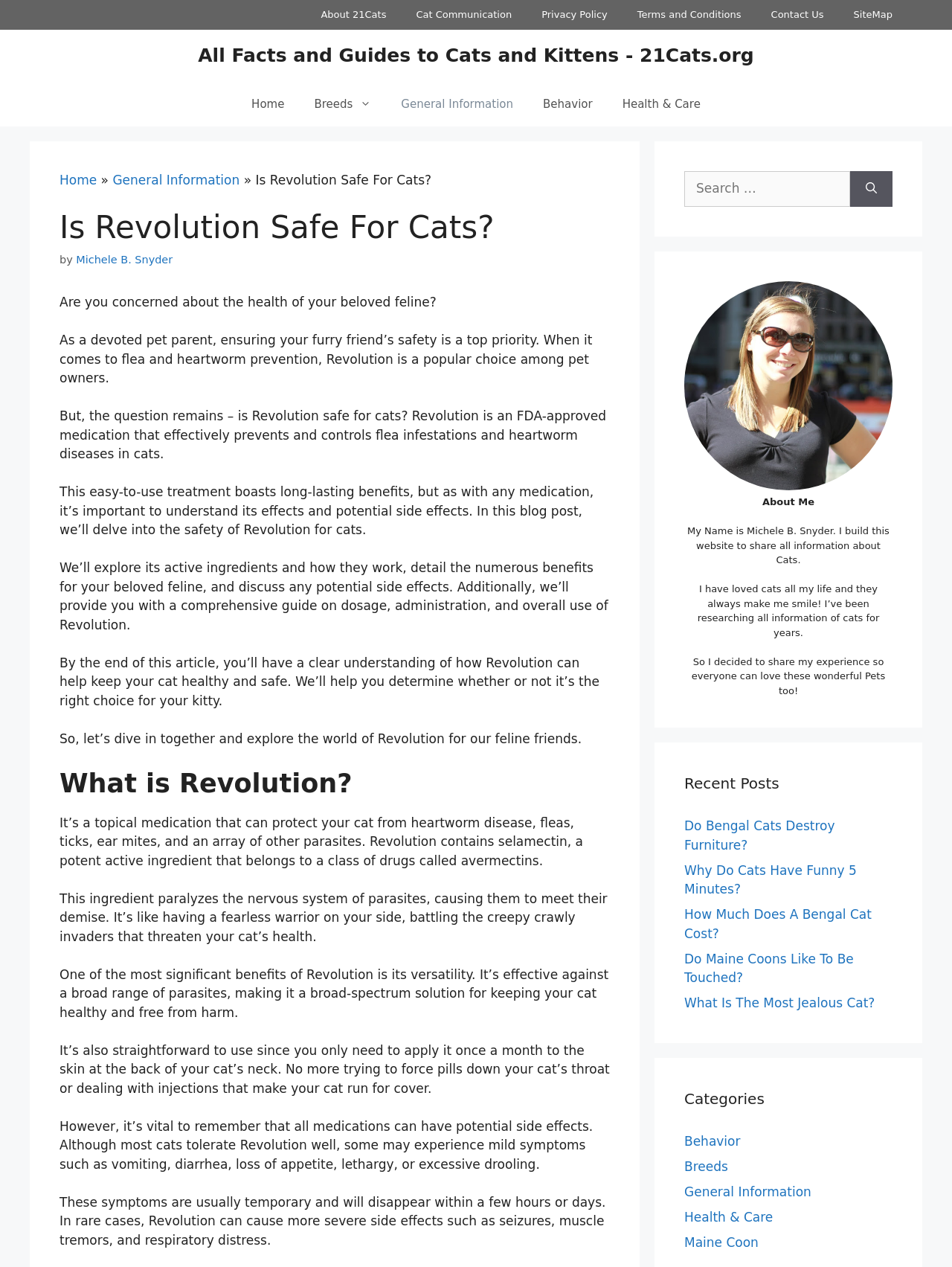Bounding box coordinates are given in the format (top-left x, top-left y, bottom-right x, bottom-right y). All values should be floating point numbers between 0 and 1. Provide the bounding box coordinate for the UI element described as: Maine Coon

[0.719, 0.975, 0.797, 0.986]